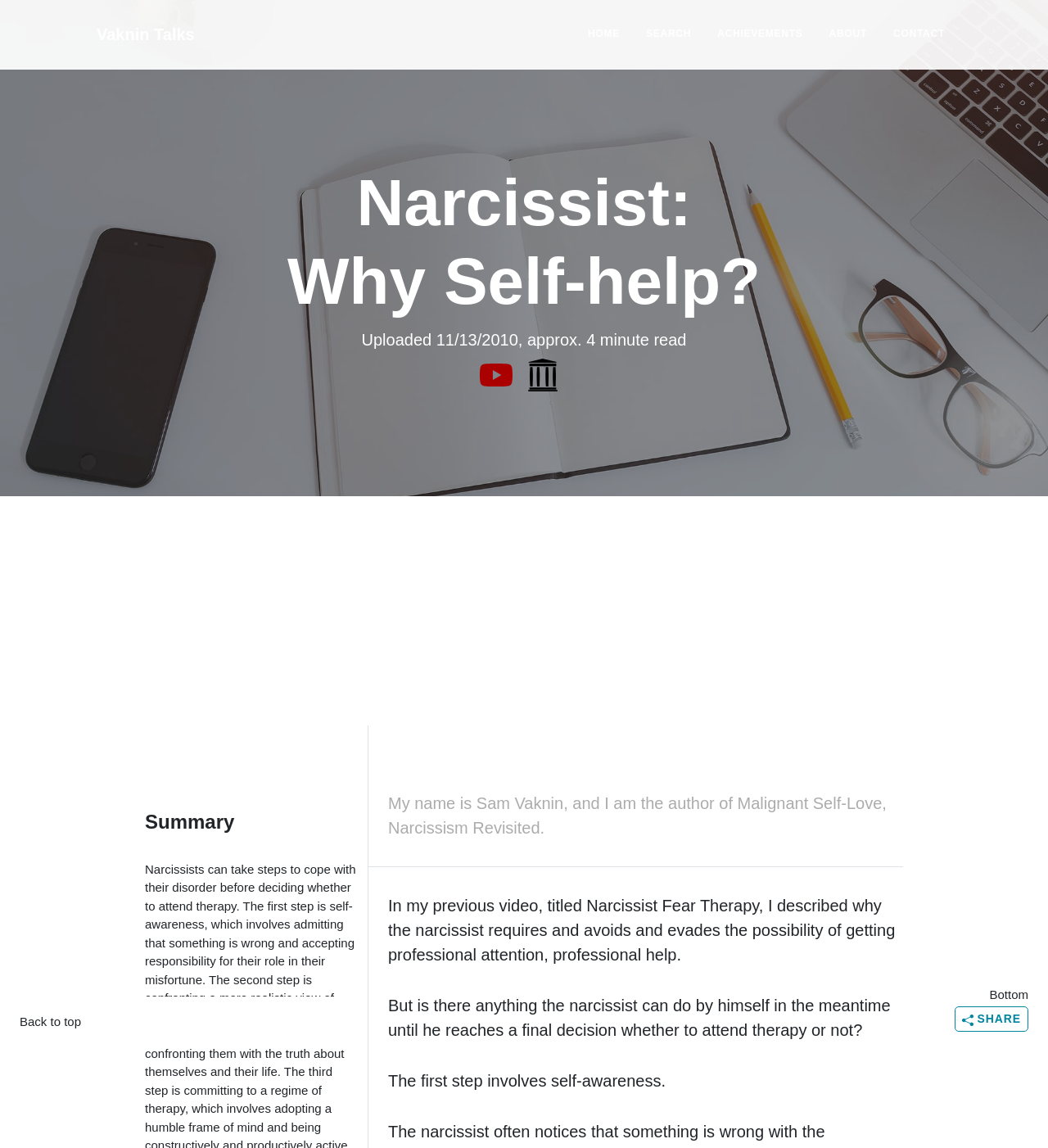Show the bounding box coordinates for the HTML element described as: "Search".

[0.61, 0.006, 0.666, 0.054]